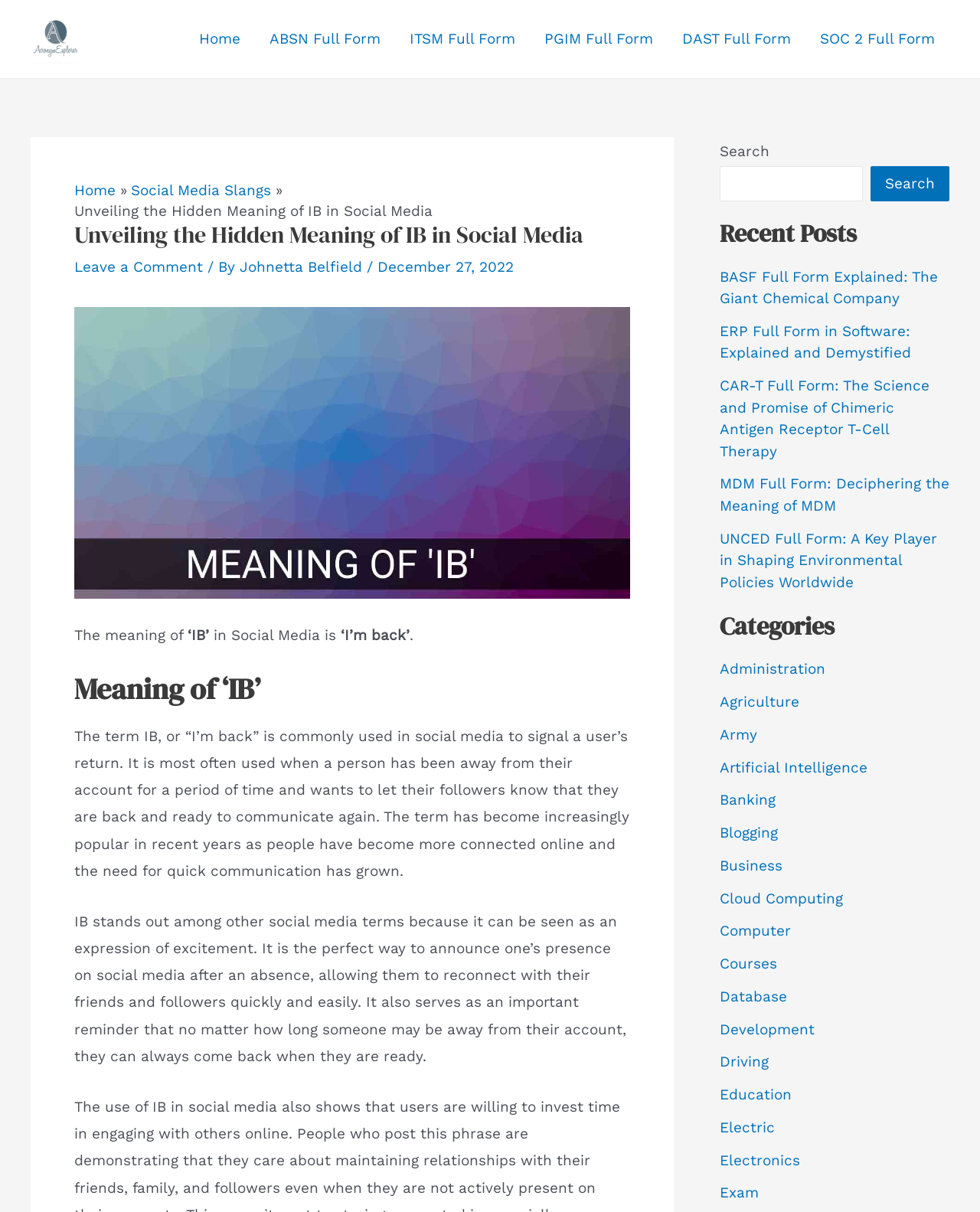Using the provided description SOC 2 Full Form, find the bounding box coordinates for the UI element. Provide the coordinates in (top-left x, top-left y, bottom-right x, bottom-right y) format, ensuring all values are between 0 and 1.

[0.822, 0.007, 0.969, 0.057]